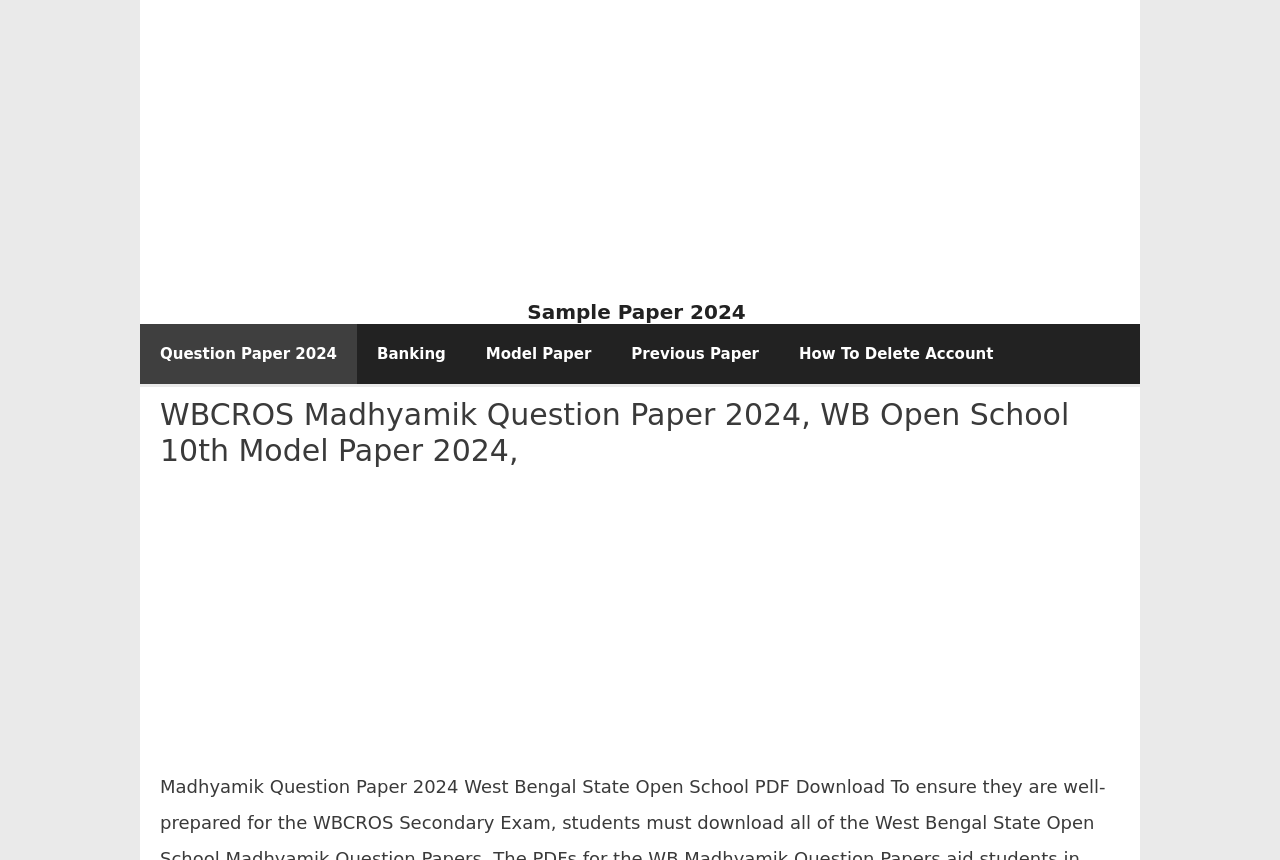Please find and provide the title of the webpage.

WBCROS Madhyamik Question Paper 2024, WB Open School 10th Model Paper 2024,